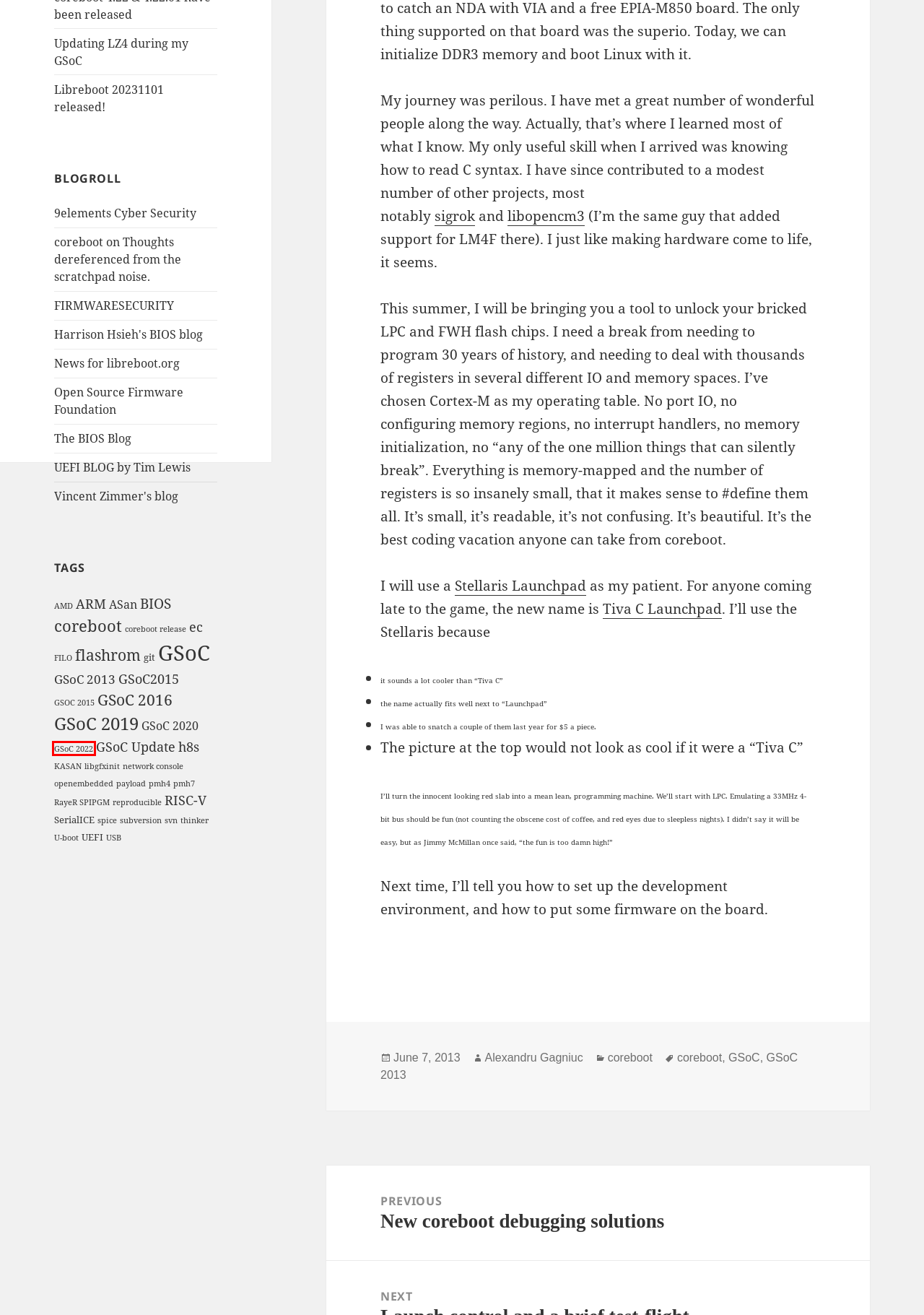You have a screenshot of a webpage with an element surrounded by a red bounding box. Choose the webpage description that best describes the new page after clicking the element inside the red bounding box. Here are the candidates:
A. Libreboot – Libreboot news
B. GSoC 2022 – coreboot
C. payload – coreboot
D. SerialICE – coreboot
E. h8s – coreboot
F. GSoC2015 – coreboot
G. Alexandru Gagniuc – coreboot
H. GSoC 2016 – coreboot

B